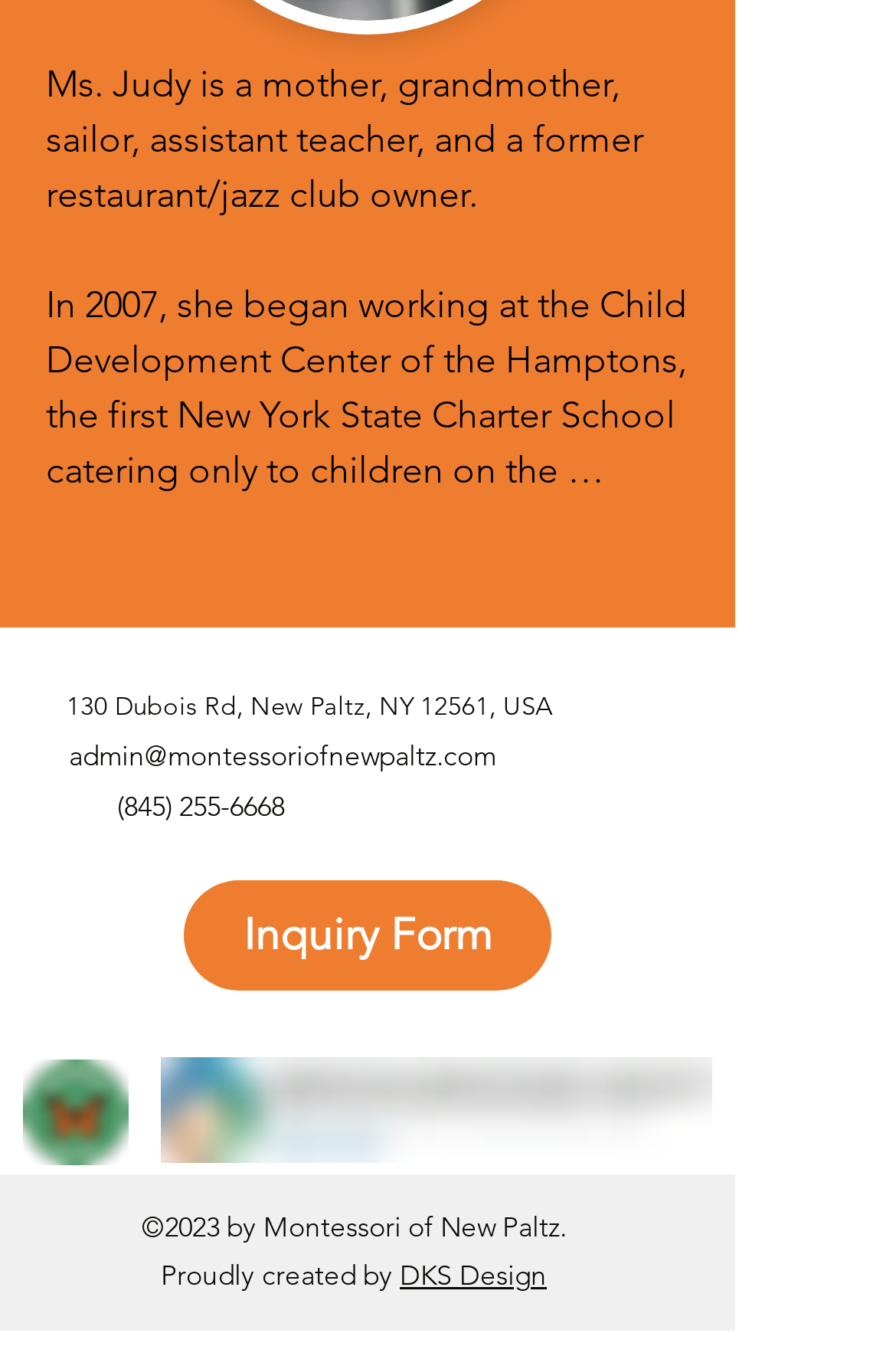Respond to the following query with just one word or a short phrase: 
What is the name of the company that created the webpage?

DKS Design